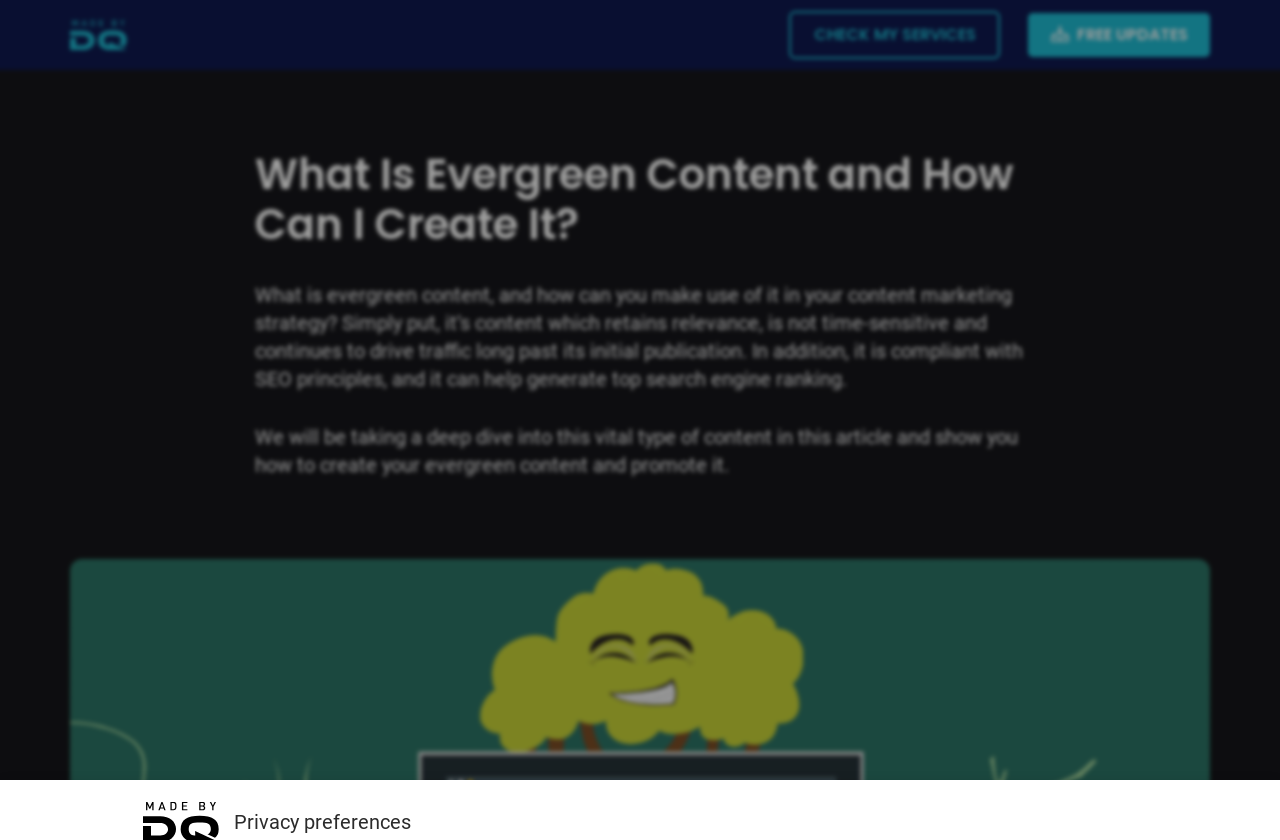Identify and provide the main heading of the webpage.

What Is Evergreen Content and How Can I Create It?